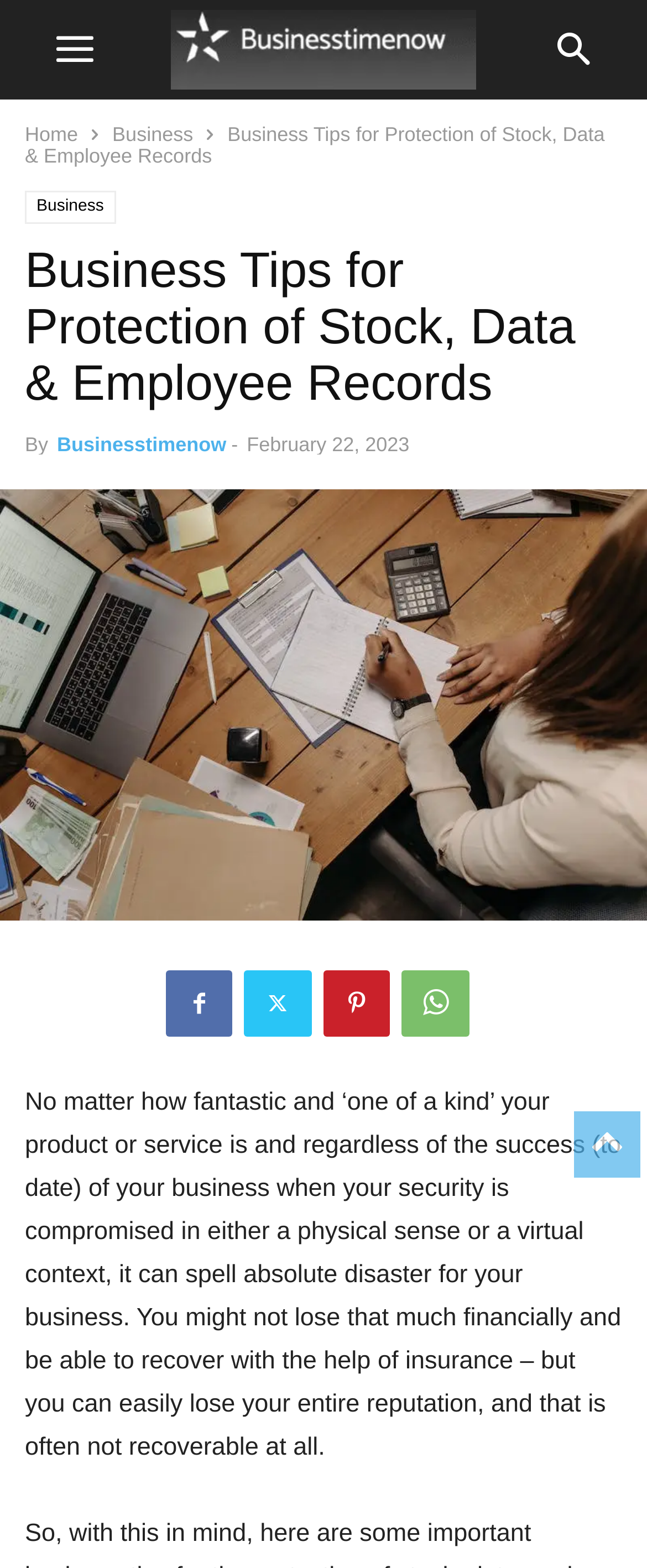Carefully examine the image and provide an in-depth answer to the question: What is the date of publication of the article?

The date of publication can be found in the time element, which is located below the title of the article and contains the text 'February 22, 2023'.